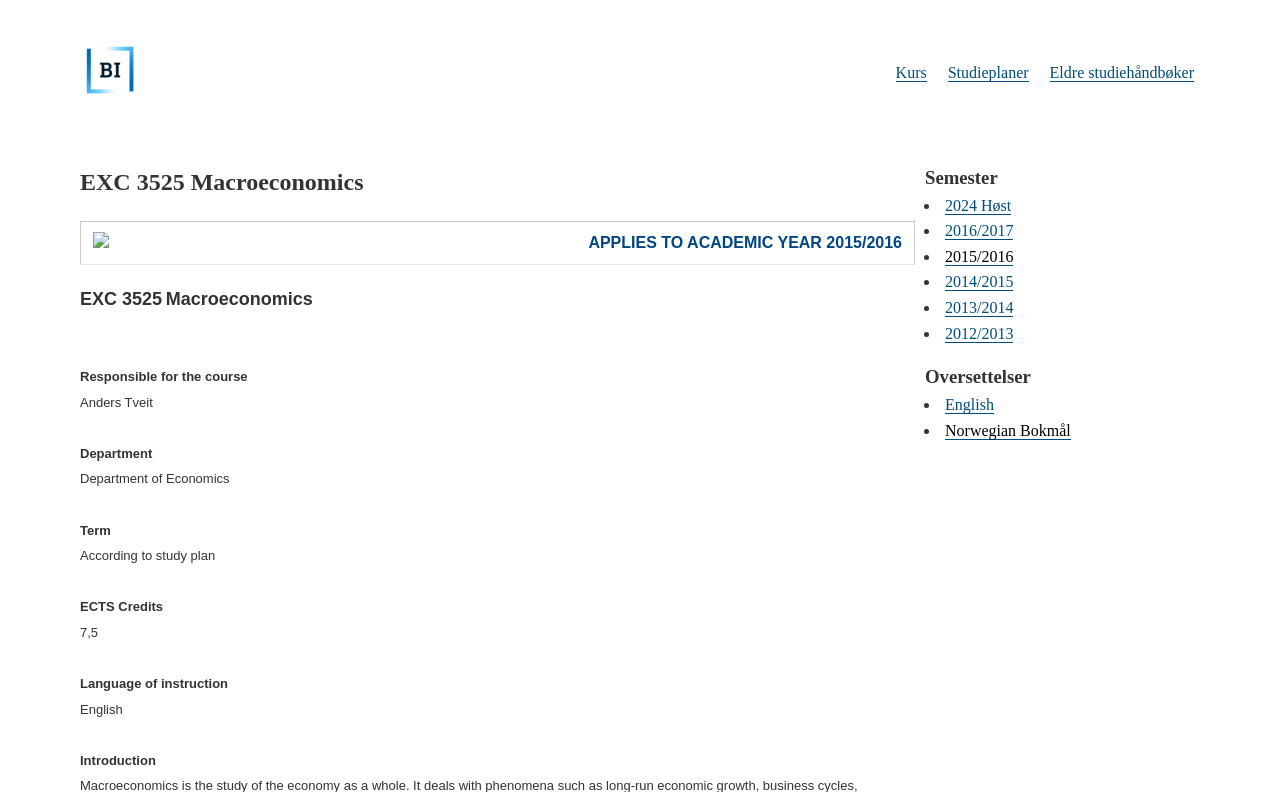Please locate the UI element described by "2015/2016" and provide its bounding box coordinates.

[0.738, 0.313, 0.792, 0.336]